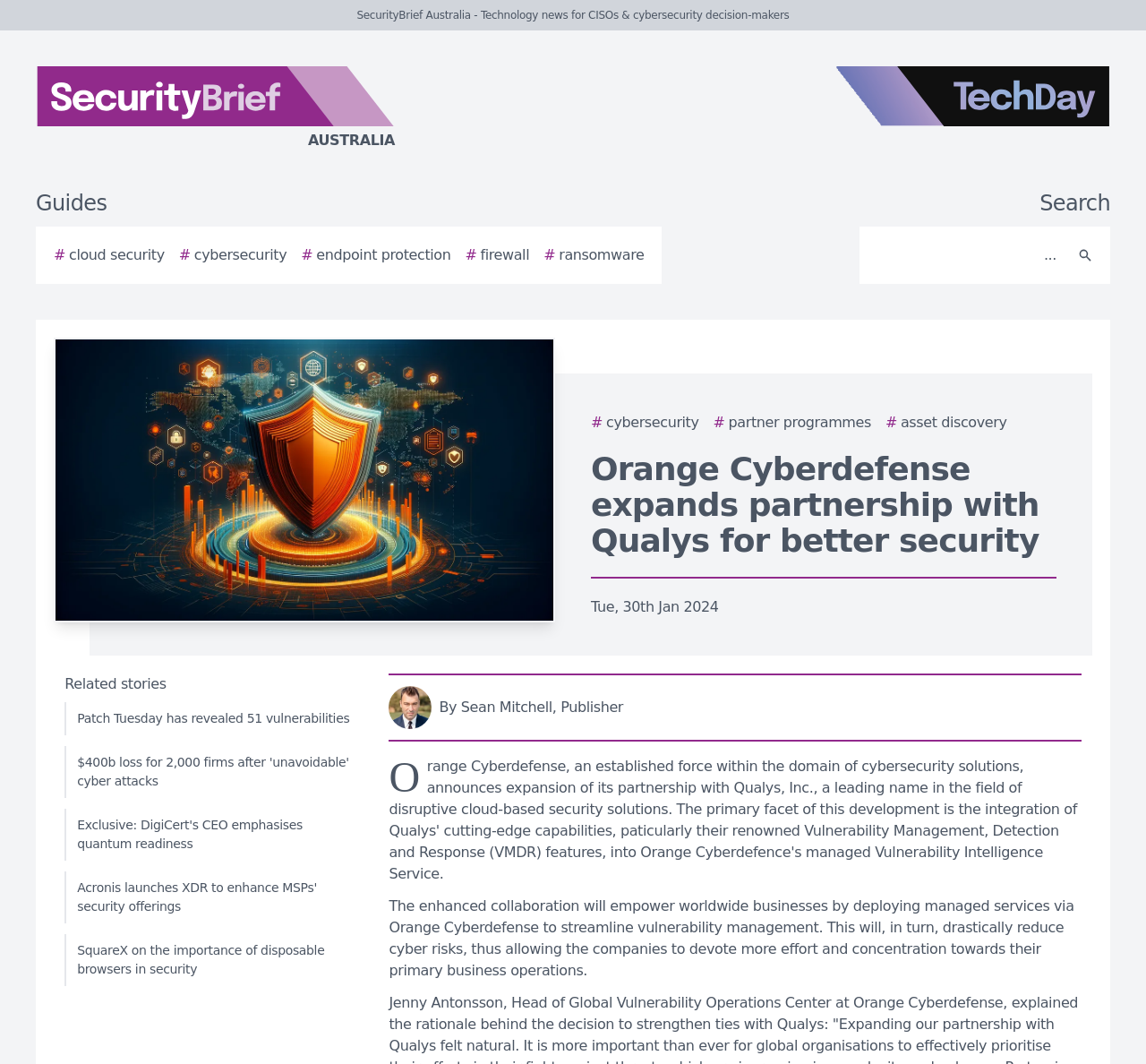Respond with a single word or phrase to the following question: What is the name of the logo on the top left?

SecurityBrief Australia logo